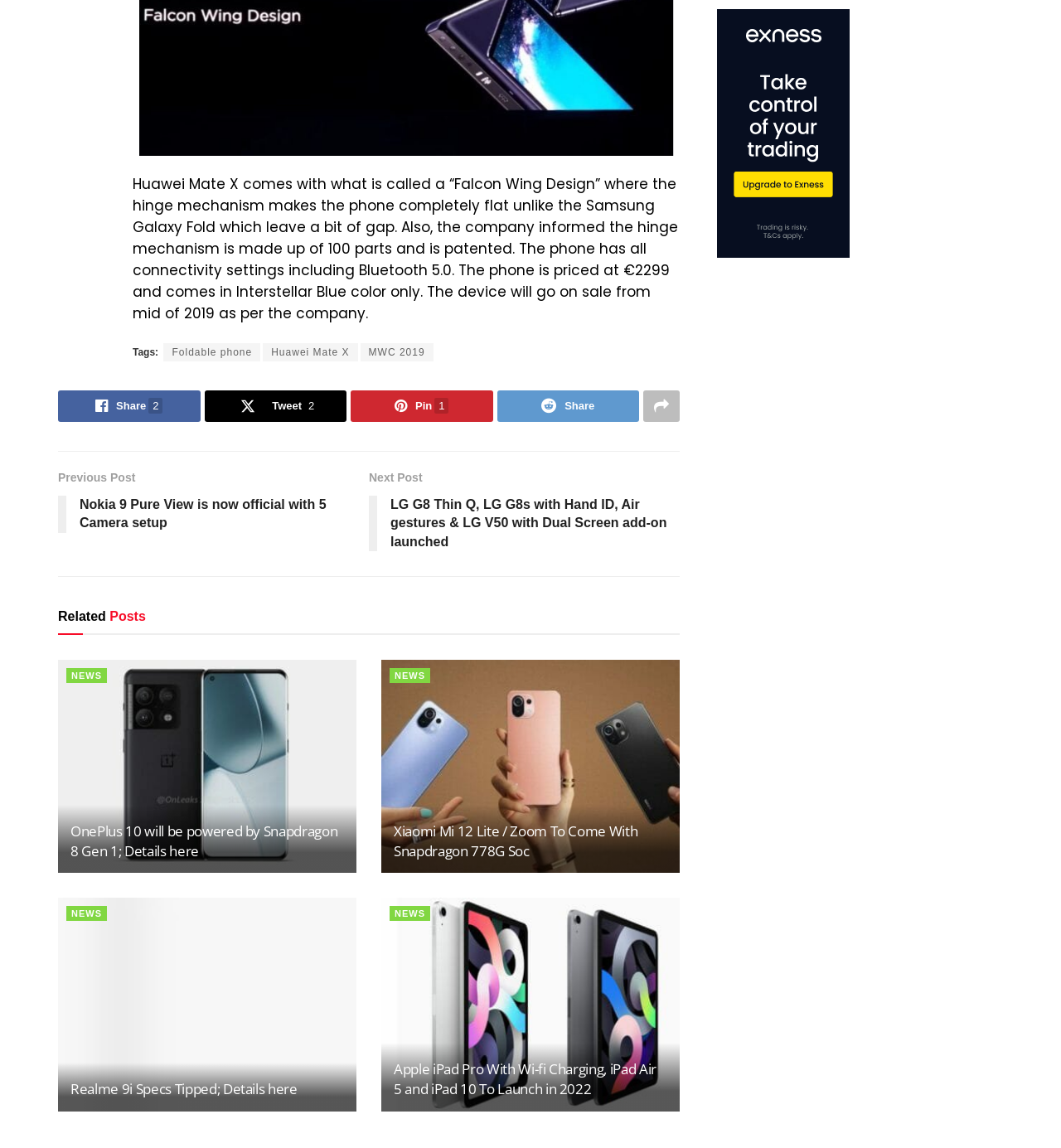Please pinpoint the bounding box coordinates for the region I should click to adhere to this instruction: "View the article about OnePlus 10".

[0.055, 0.575, 0.336, 0.761]